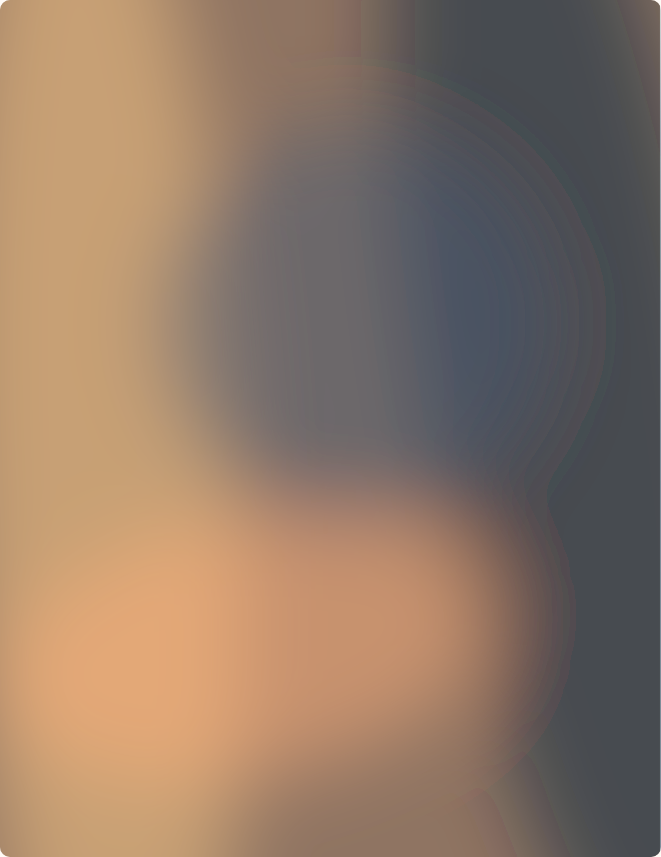Provide your answer in one word or a succinct phrase for the question: 
What is the focus of the image?

Atmosphere